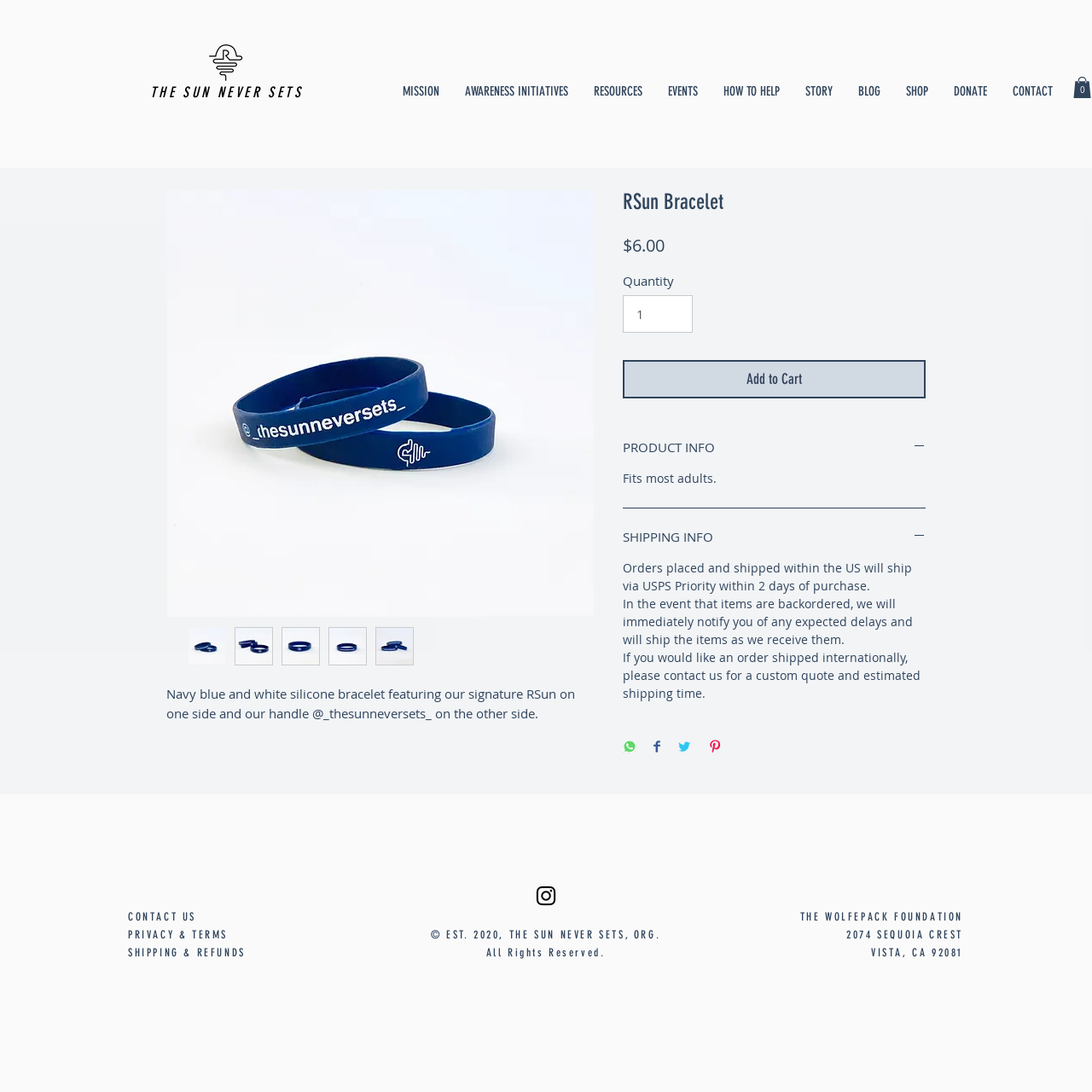Extract the bounding box coordinates for the UI element described by the text: "input value="1" aria-label="Quantity" value="1"". The coordinates should be in the form of [left, top, right, bottom] with values between 0 and 1.

[0.57, 0.27, 0.634, 0.304]